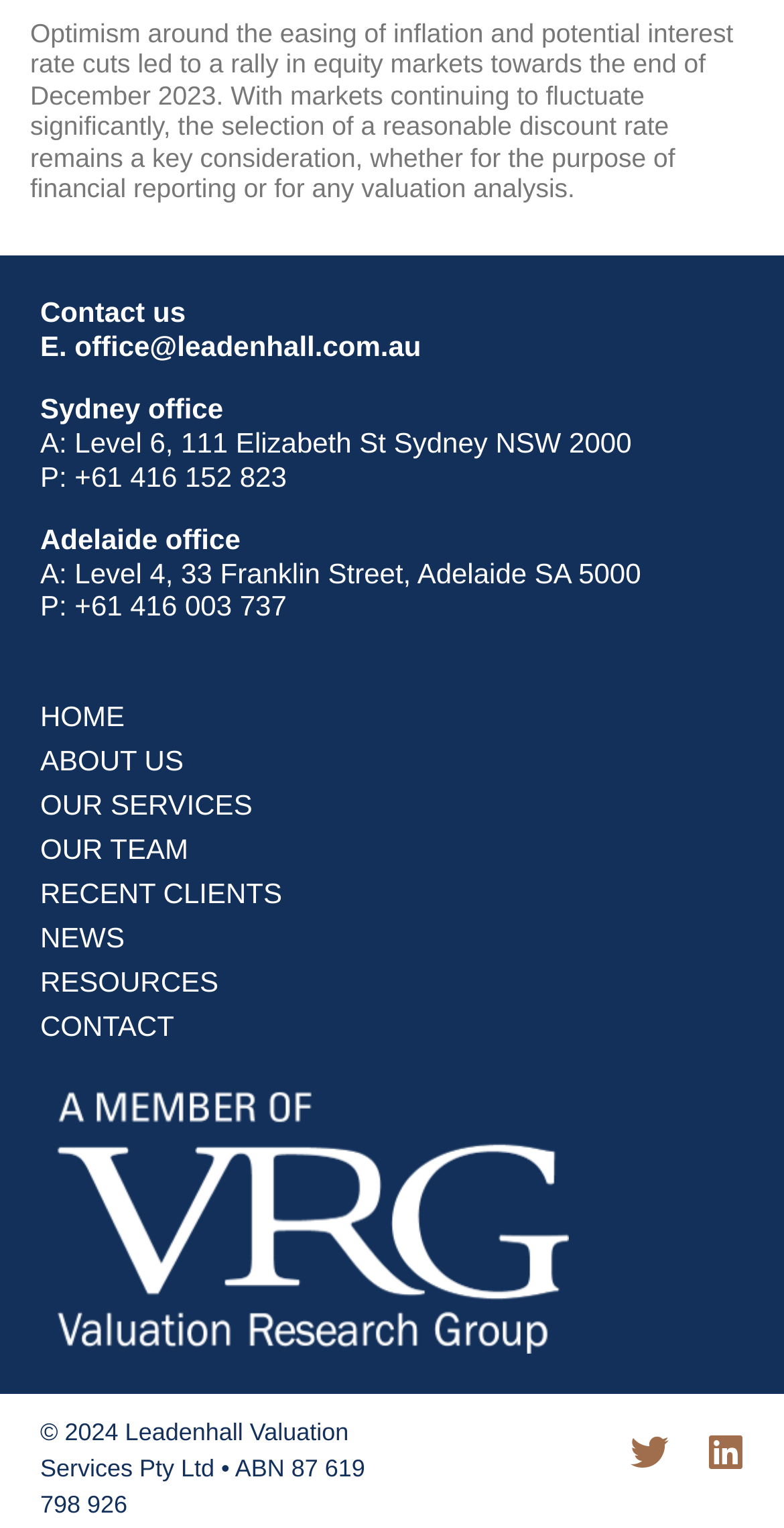Find the bounding box coordinates of the element I should click to carry out the following instruction: "view about us".

[0.026, 0.483, 0.949, 0.512]